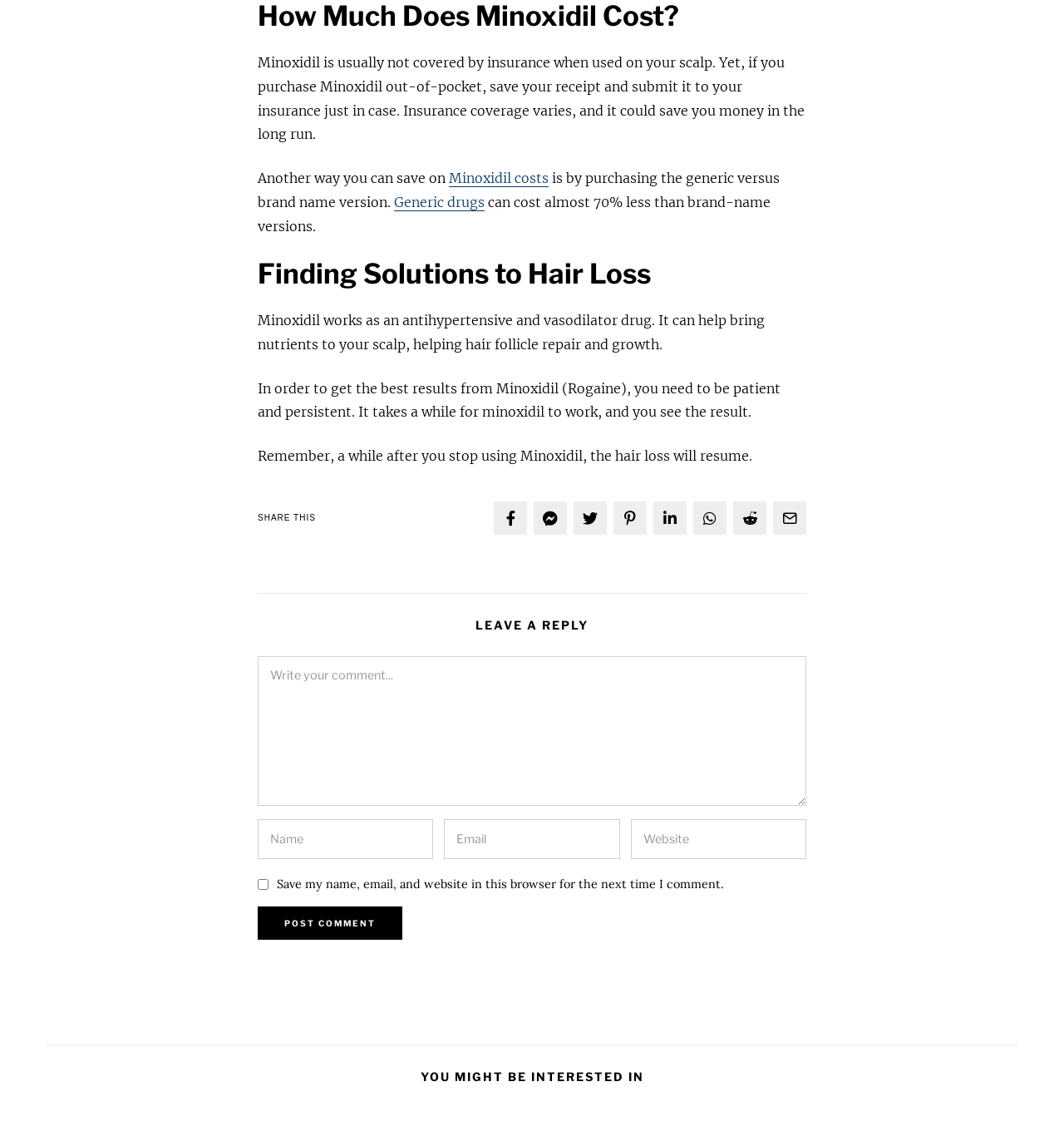Determine the bounding box coordinates of the clickable region to follow the instruction: "Click the Post Comment button".

[0.242, 0.798, 0.378, 0.827]